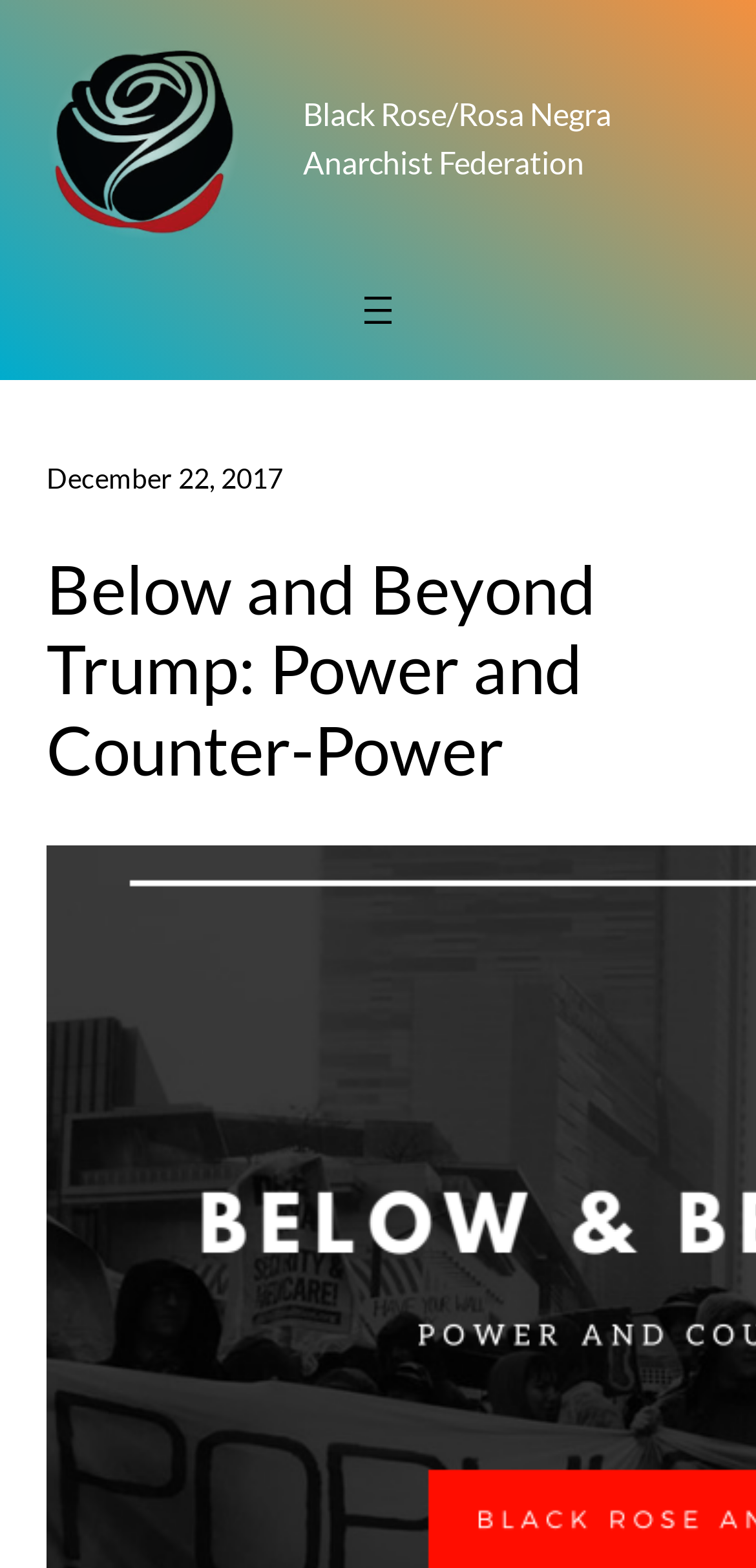Generate a comprehensive description of the contents of the webpage.

The webpage appears to be an article or blog post titled "Below and Beyond Trump: Power and Counter-Power". At the top, there is a prominent link to "Black Rose/Rosa Negra Anarchist Federation" accompanied by an image, which is duplicated on the right side of the page. 

Below the title, there is a navigation menu on the left side, which can be opened by clicking a button with an icon. The menu is accompanied by a timestamp "December 22, 2017" on the left side. 

The main content of the article is not explicitly described in the accessibility tree, but based on the meta description, it likely discusses the current political crisis, the state of social movements, and strategic focuses for Black Rose/Rosa Negra.